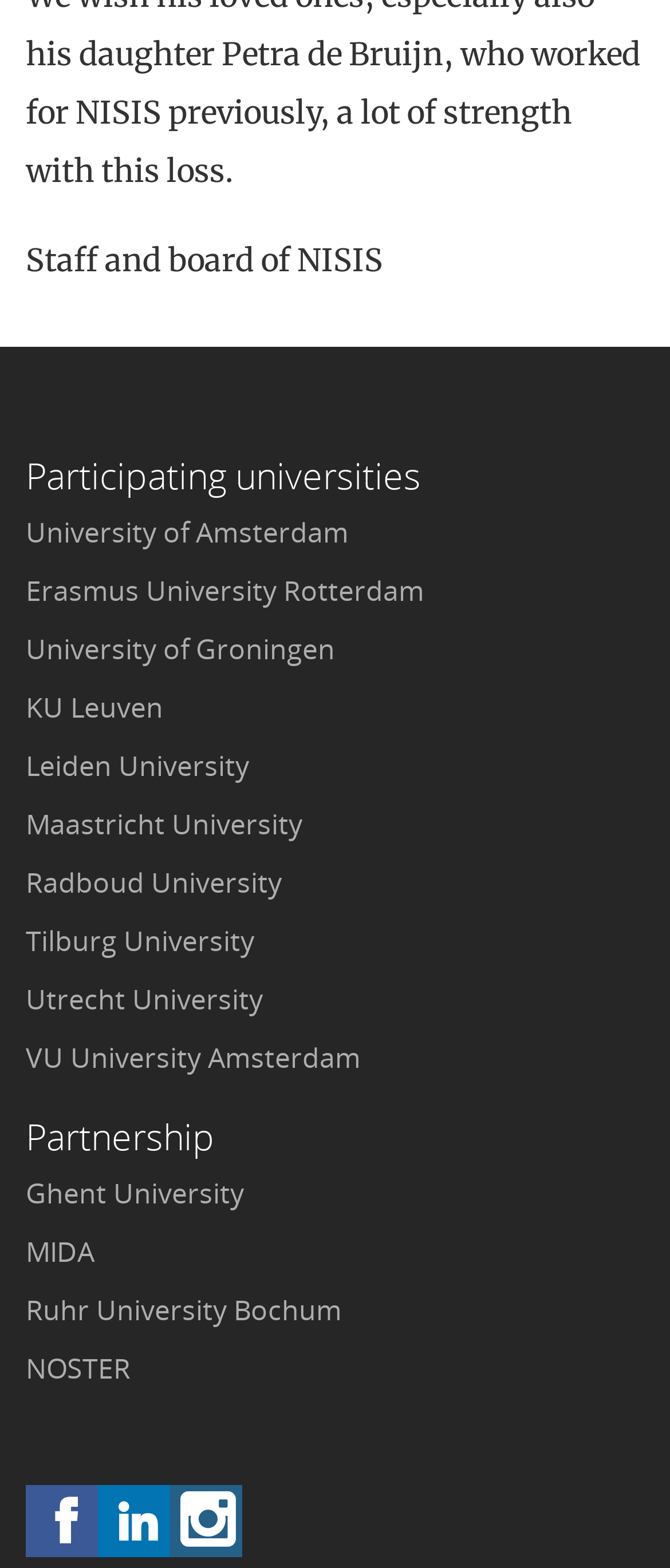Please provide a comprehensive answer to the question based on the screenshot: What is the last listed partner?

I looked at the links under the 'Partnership' heading and found that the last one is NOSTER.